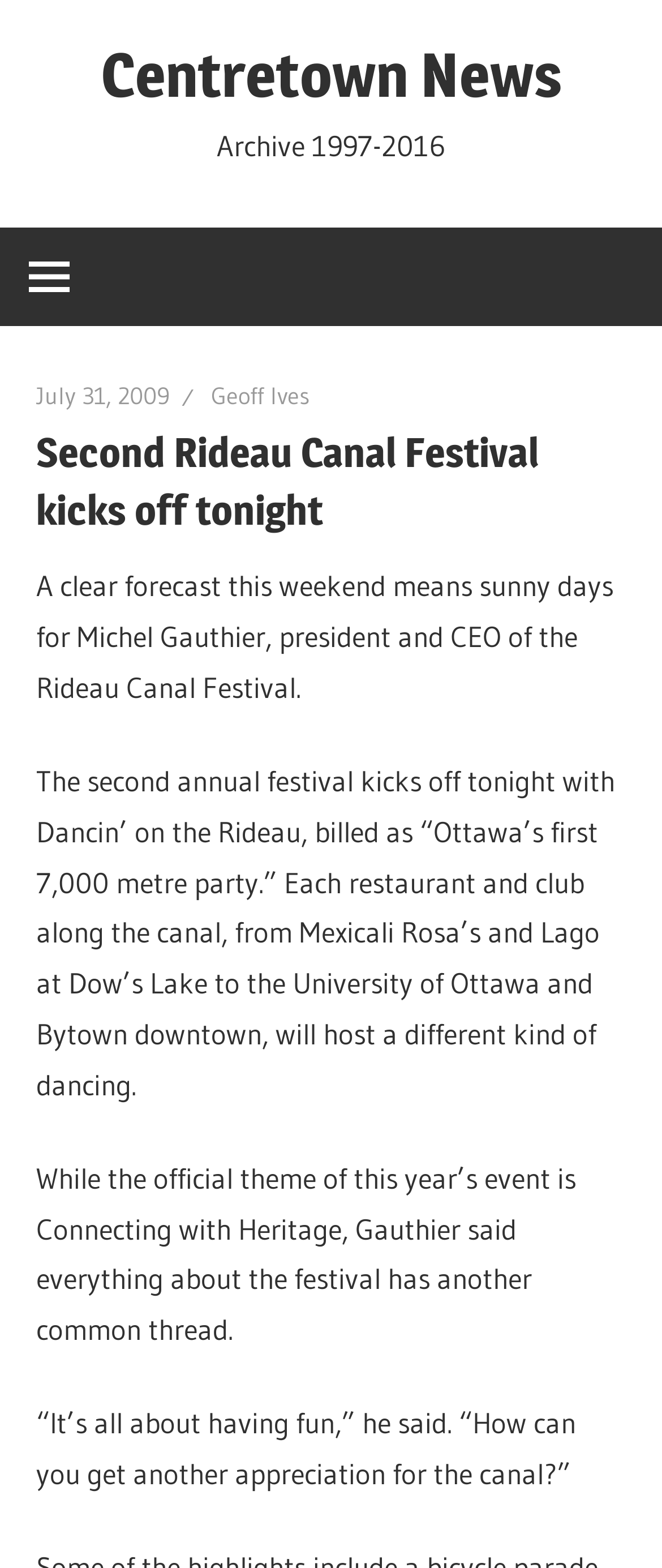Please determine the bounding box coordinates for the element with the description: "July 31, 2009".

[0.054, 0.242, 0.257, 0.262]